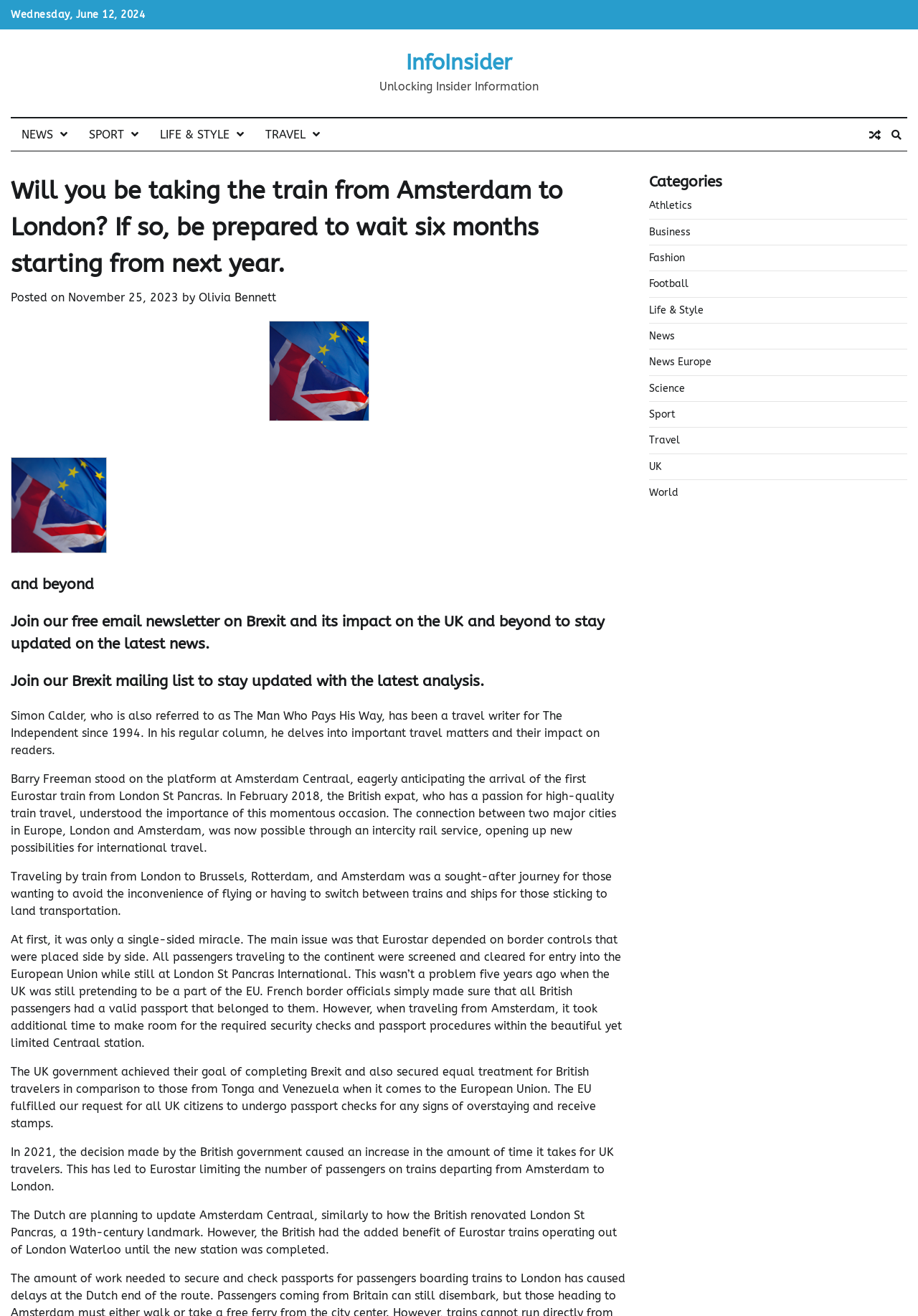Using the provided element description: "Olivia Bennett", determine the bounding box coordinates of the corresponding UI element in the screenshot.

[0.216, 0.221, 0.301, 0.231]